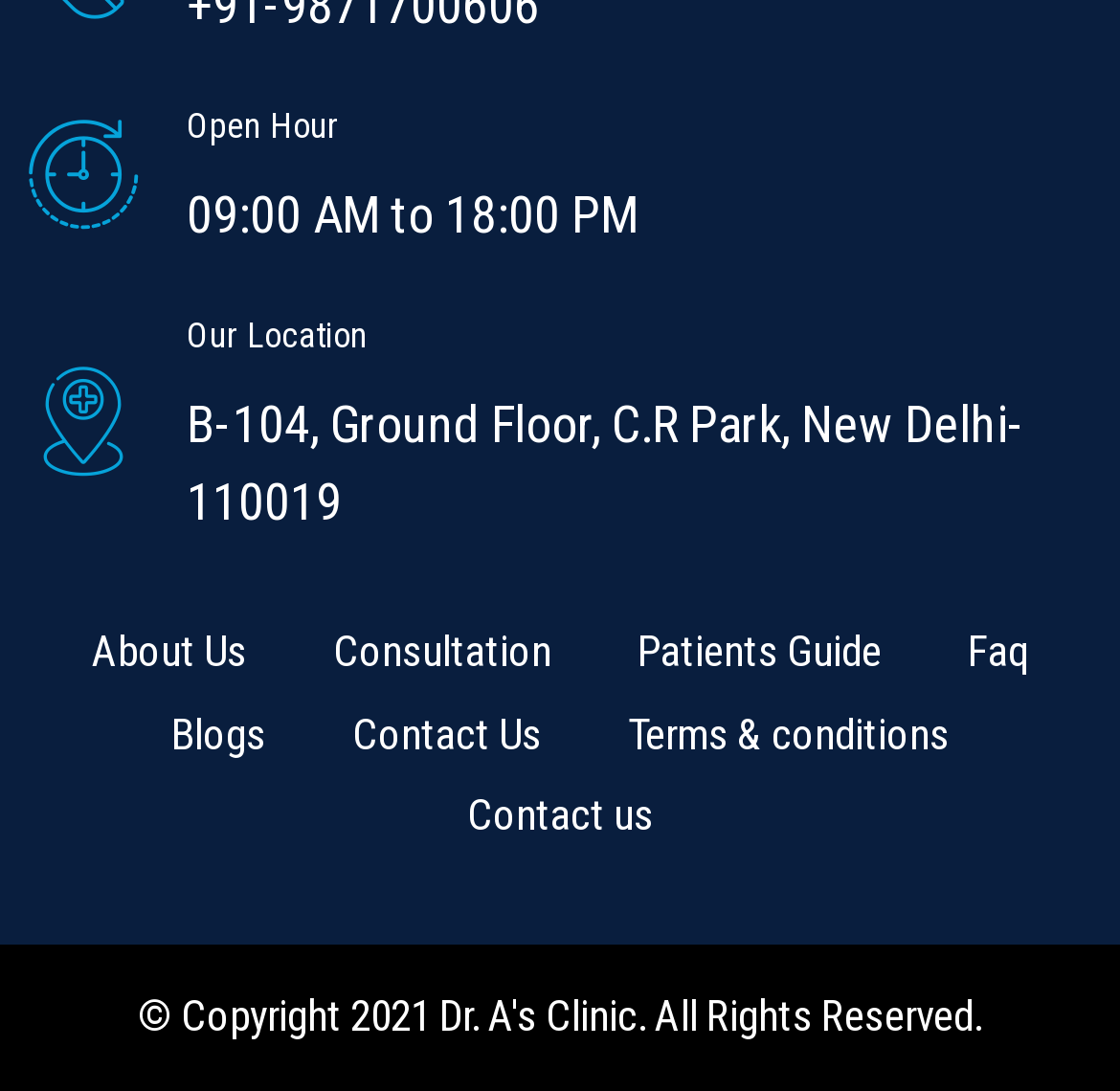Respond to the question with just a single word or phrase: 
Is there a 'Patients Guide' link in the navigation menu?

Yes